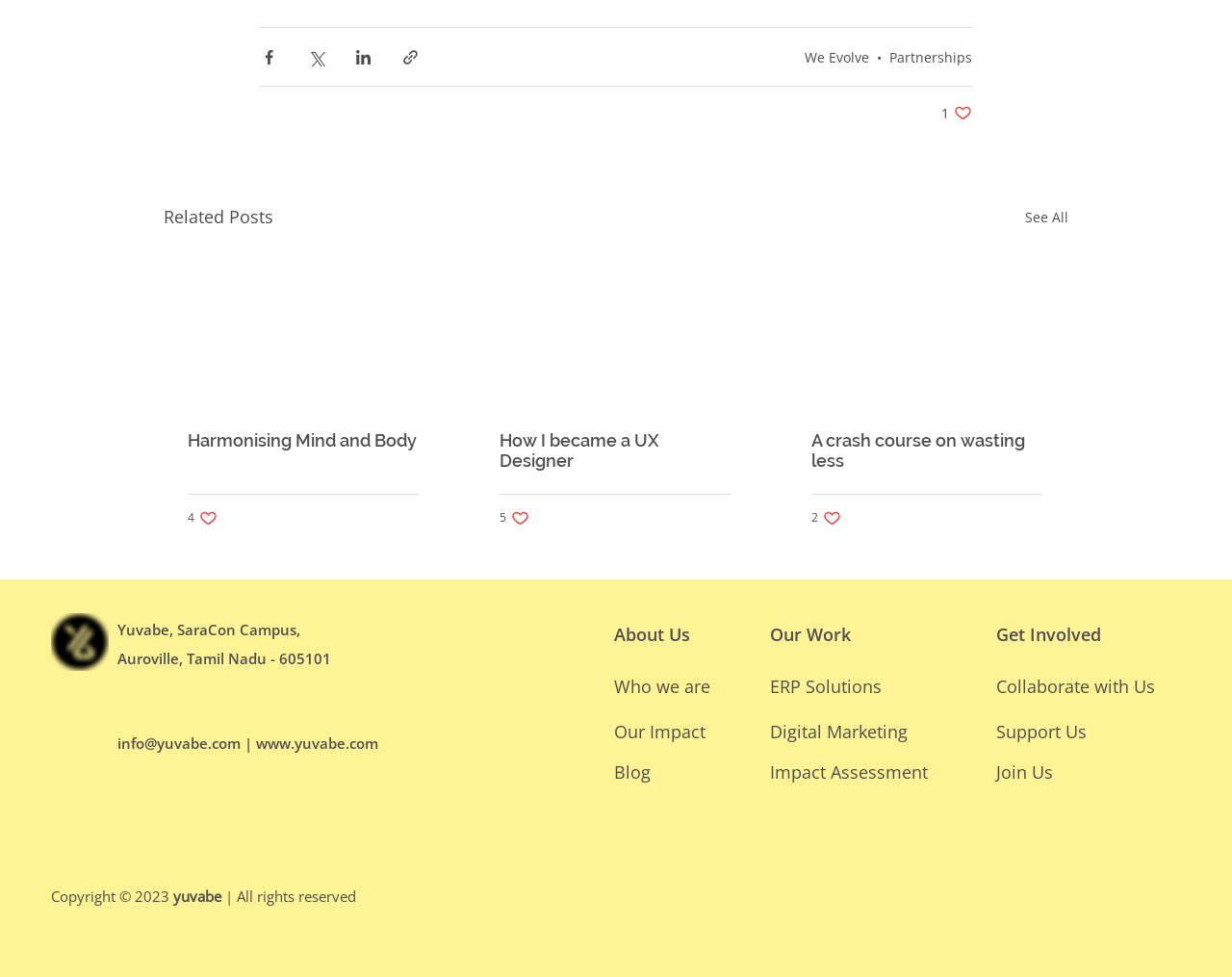What is the address of Yuvabe?
Based on the visual, give a brief answer using one word or a short phrase.

SaraCon Campus, Auroville, Tamil Nadu - 605101